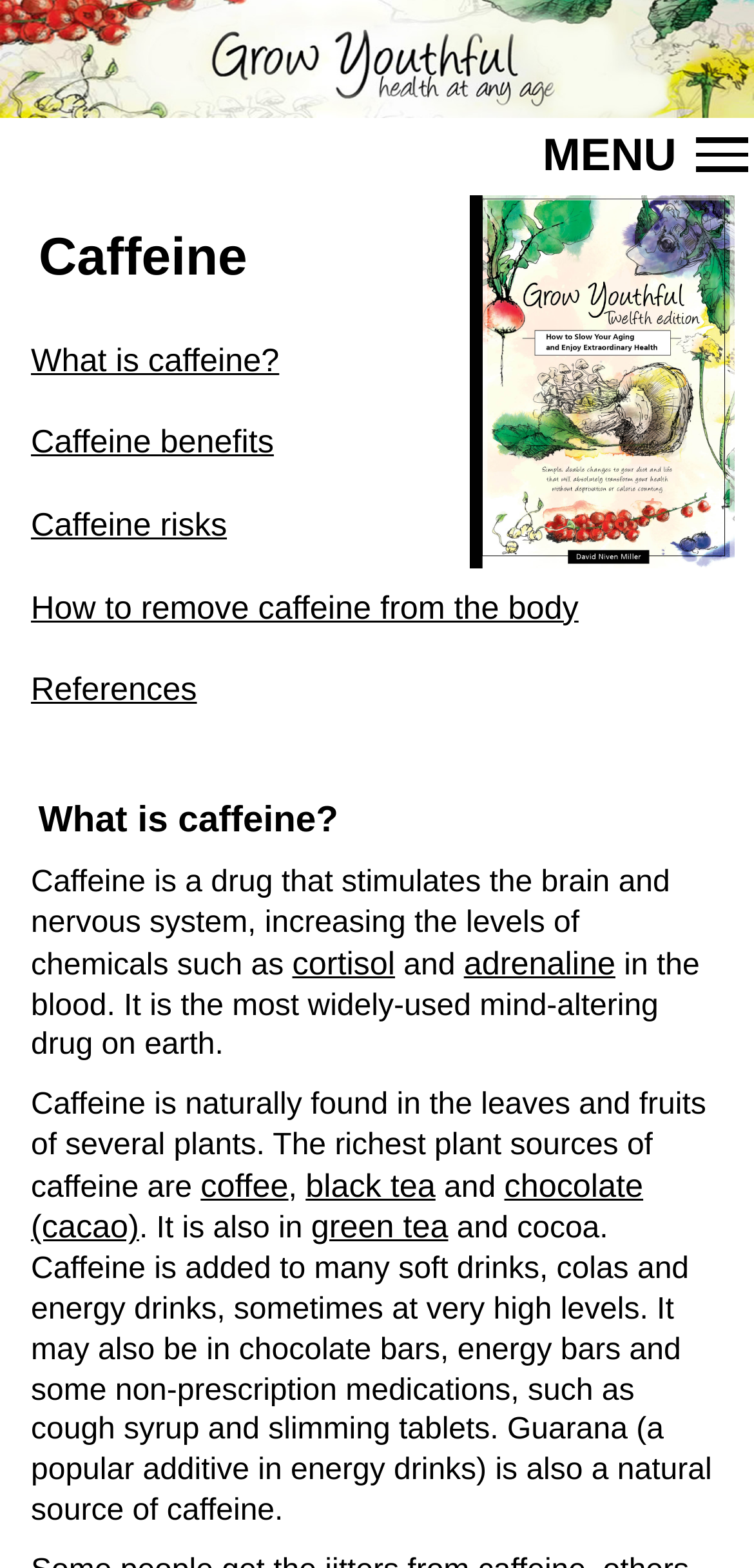What is caffeine?
Please give a detailed and elaborate answer to the question.

I found the answer in the section 'What is caffeine?' which describes caffeine as a drug that stimulates the brain and nervous system, increasing the levels of chemicals such as cortisol and adrenaline in the blood.